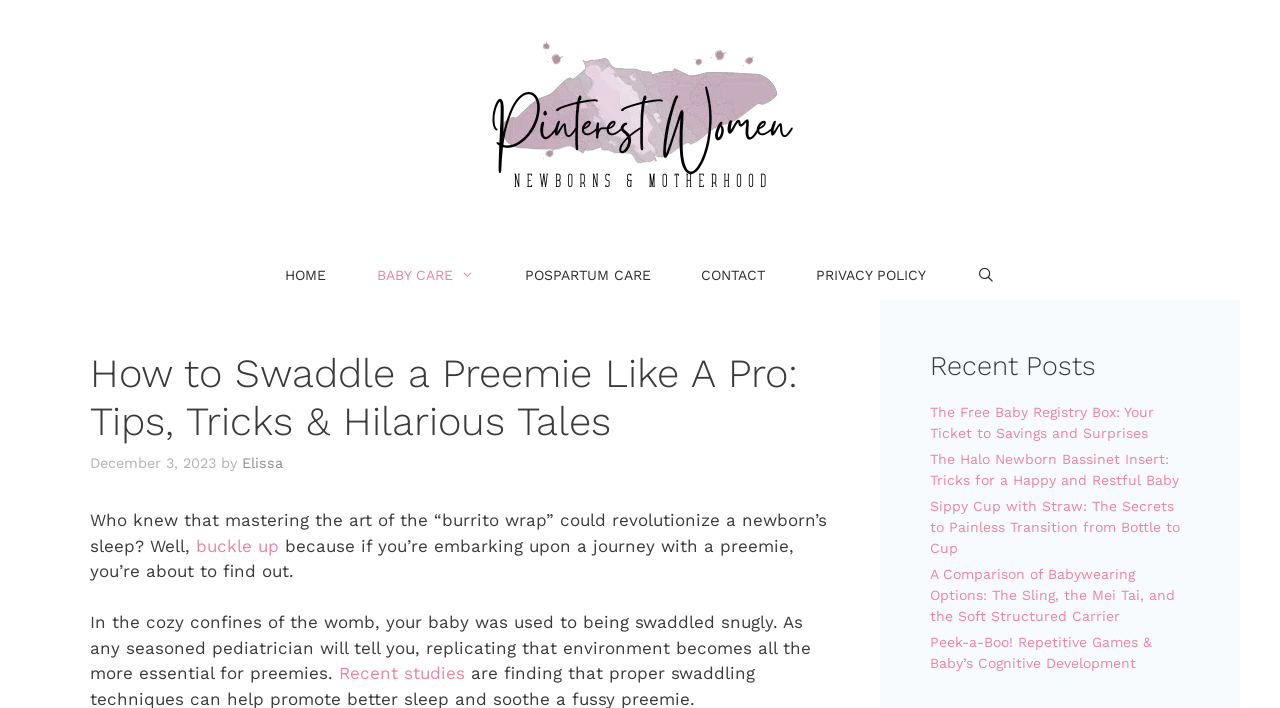Give a detailed explanation of the elements present on the webpage.

This webpage is a blog post about swaddling preemies, titled "How to Swaddle a Preemie Like A Pro: Tips, Tricks & Hilarious Tales". At the top, there is a banner with the site's name, "PinterestWomen | Blog on Newborns & Motherhood", accompanied by an image. Below the banner, there is a navigation menu with links to "HOME", "BABY CARE", "POSPARTUM CARE", "CONTACT", "PRIVACY POLICY", and a search bar.

The main content of the page is divided into two sections. On the left, there is a heading with the title of the blog post, followed by the date "December 3, 2023", and the author's name, "Elissa". Below this, there is a brief introduction to the topic of swaddling preemies, which mentions the importance of replicating the womb environment for newborns.

On the right, there is a section titled "Recent Posts" with five links to other blog posts, including "The Free Baby Registry Box: Your Ticket to Savings and Surprises", "The Halo Newborn Bassinet Insert: Tricks for a Happy and Restful Baby", and others. These links are arranged vertically, with the most recent post at the top.

Throughout the page, there are several links and images, but no prominent images or graphics that dominate the layout. The overall structure of the page is clean and easy to navigate, with clear headings and concise text.